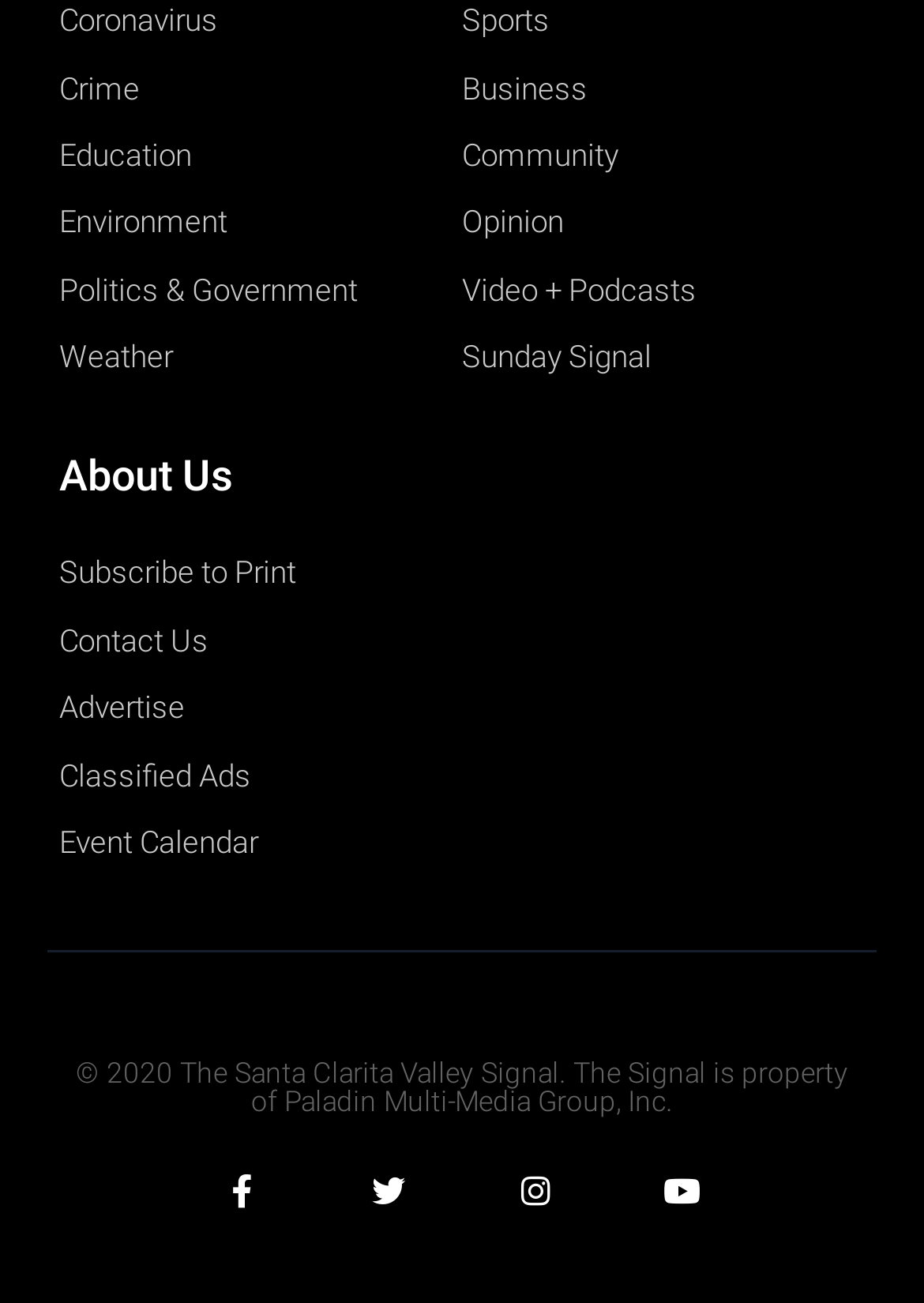What type of content is available in the 'Video + Podcasts' section? Refer to the image and provide a one-word or short phrase answer.

Multimedia content